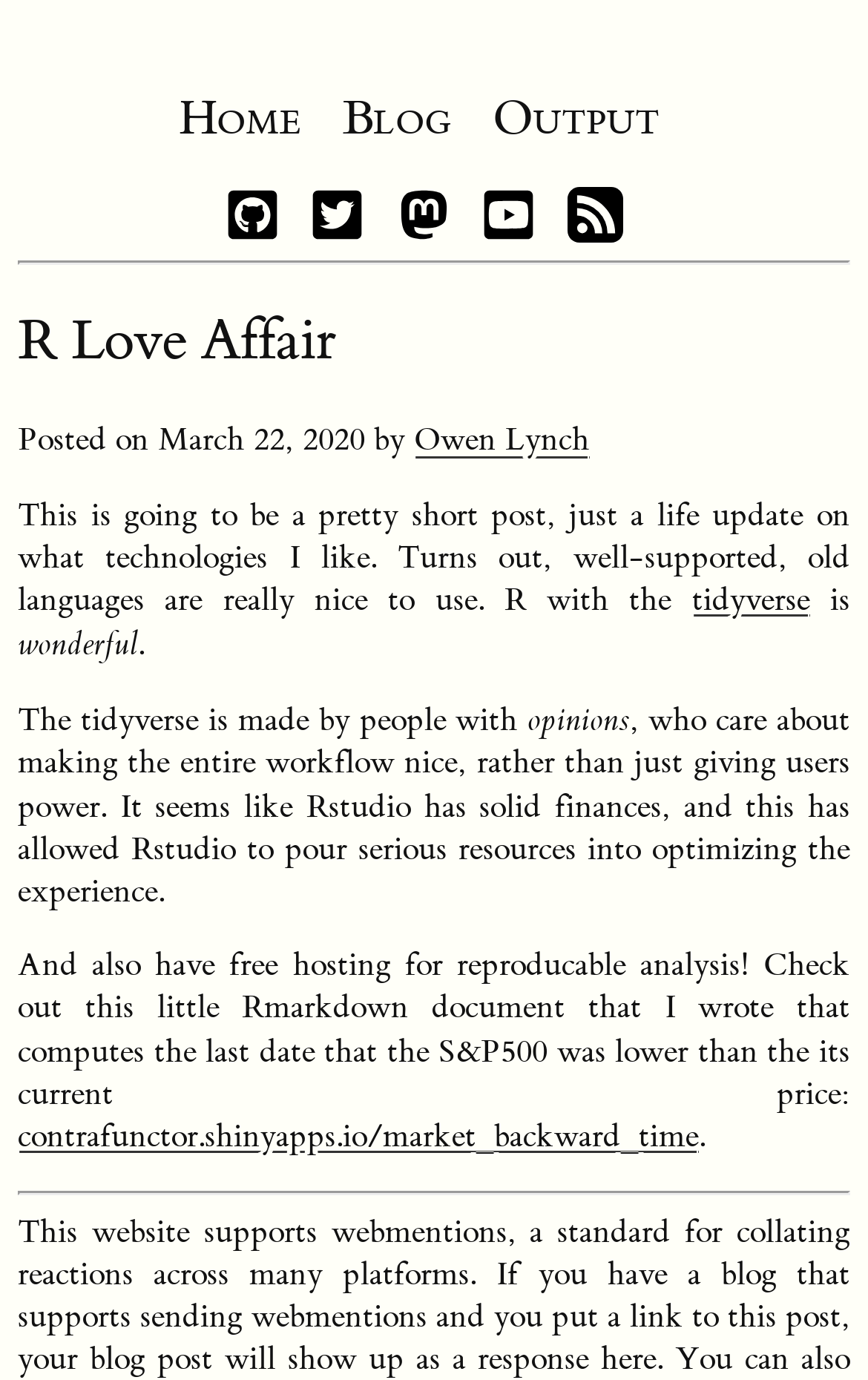What is the purpose of the horizontal separator? Refer to the image and provide a one-word or short phrase answer.

To separate sections